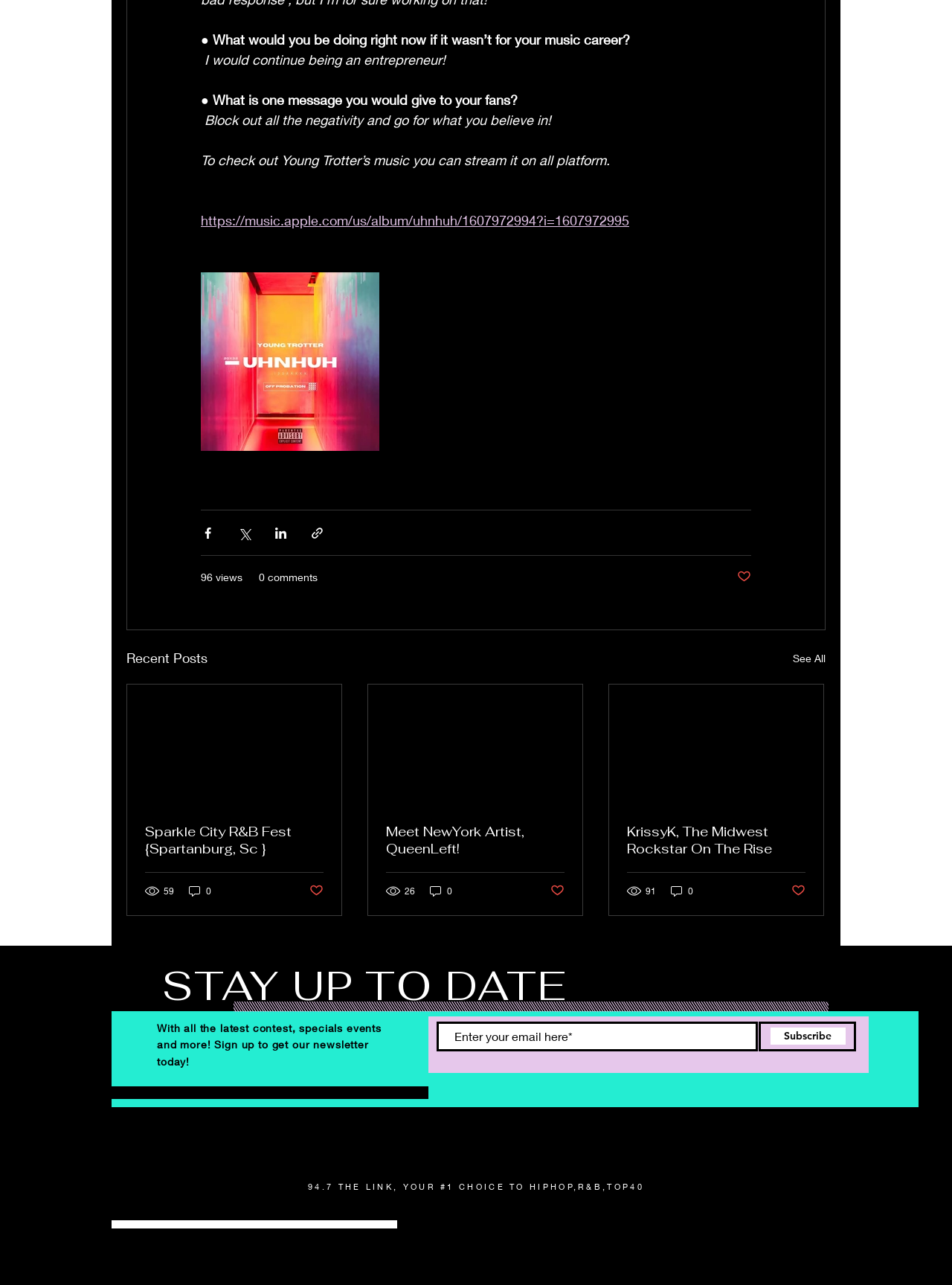Please respond to the question using a single word or phrase:
What is Young Trotter's message to his fans?

Block out all the negativity